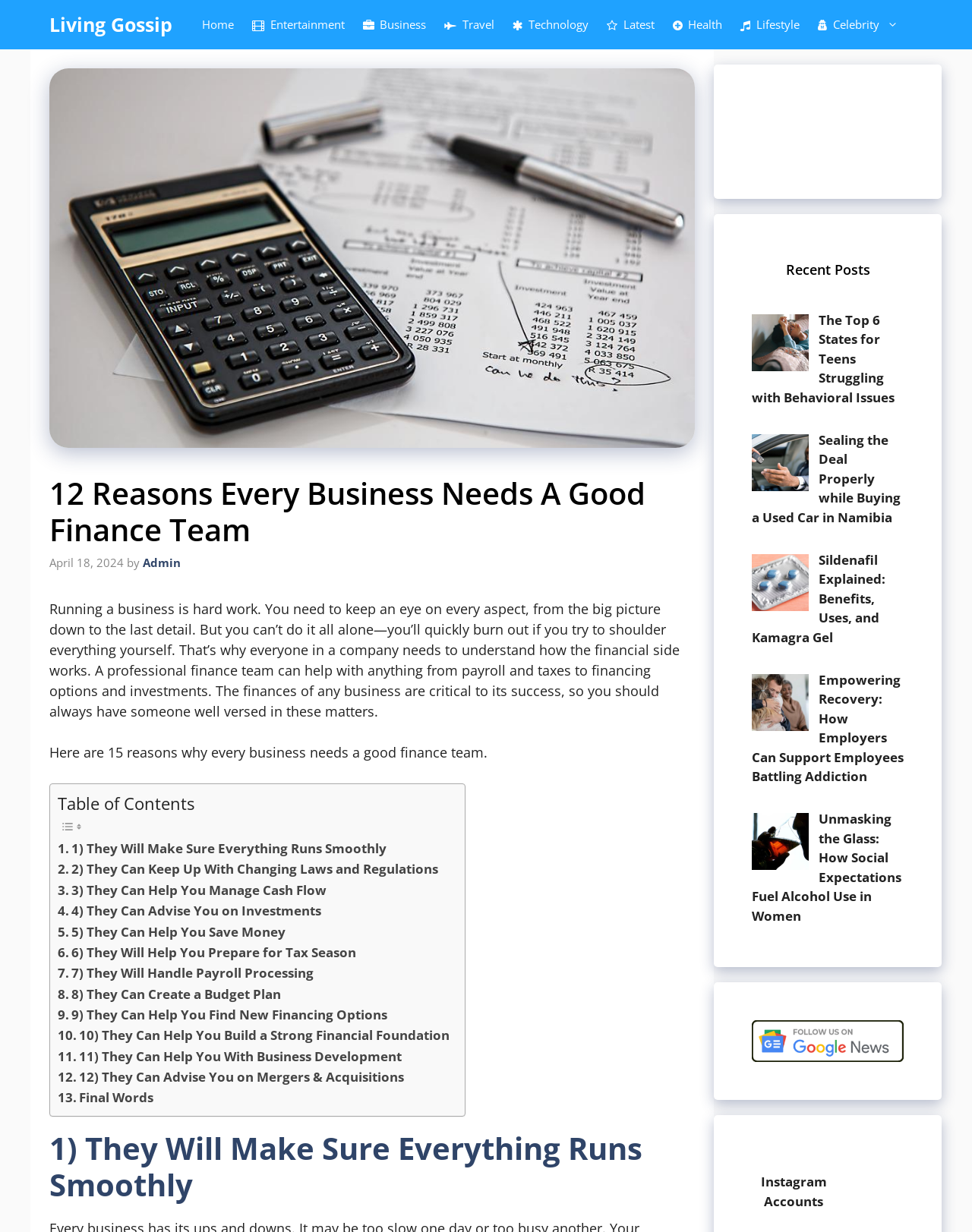What is the main topic of this webpage?
Please provide a detailed answer to the question.

Based on the content of the webpage, it appears to be discussing the importance of having a good finance team in a business. The heading '12 Reasons Every Business Needs a Good Finance Team' and the subsequent text support this conclusion.